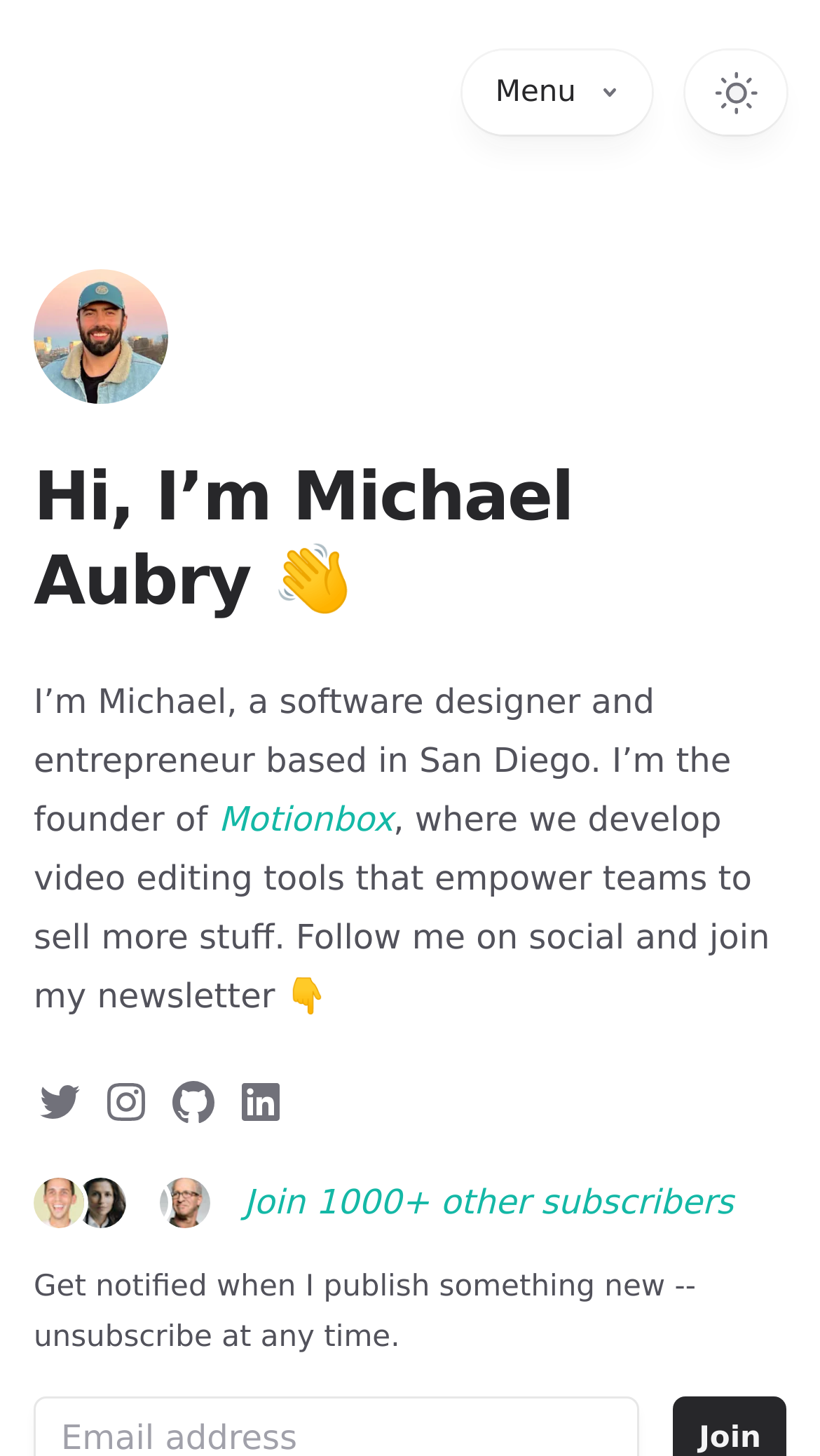Please find the bounding box coordinates of the element that you should click to achieve the following instruction: "Click on Home". The coordinates should be presented as four float numbers between 0 and 1: [left, top, right, bottom].

[0.041, 0.185, 0.205, 0.277]